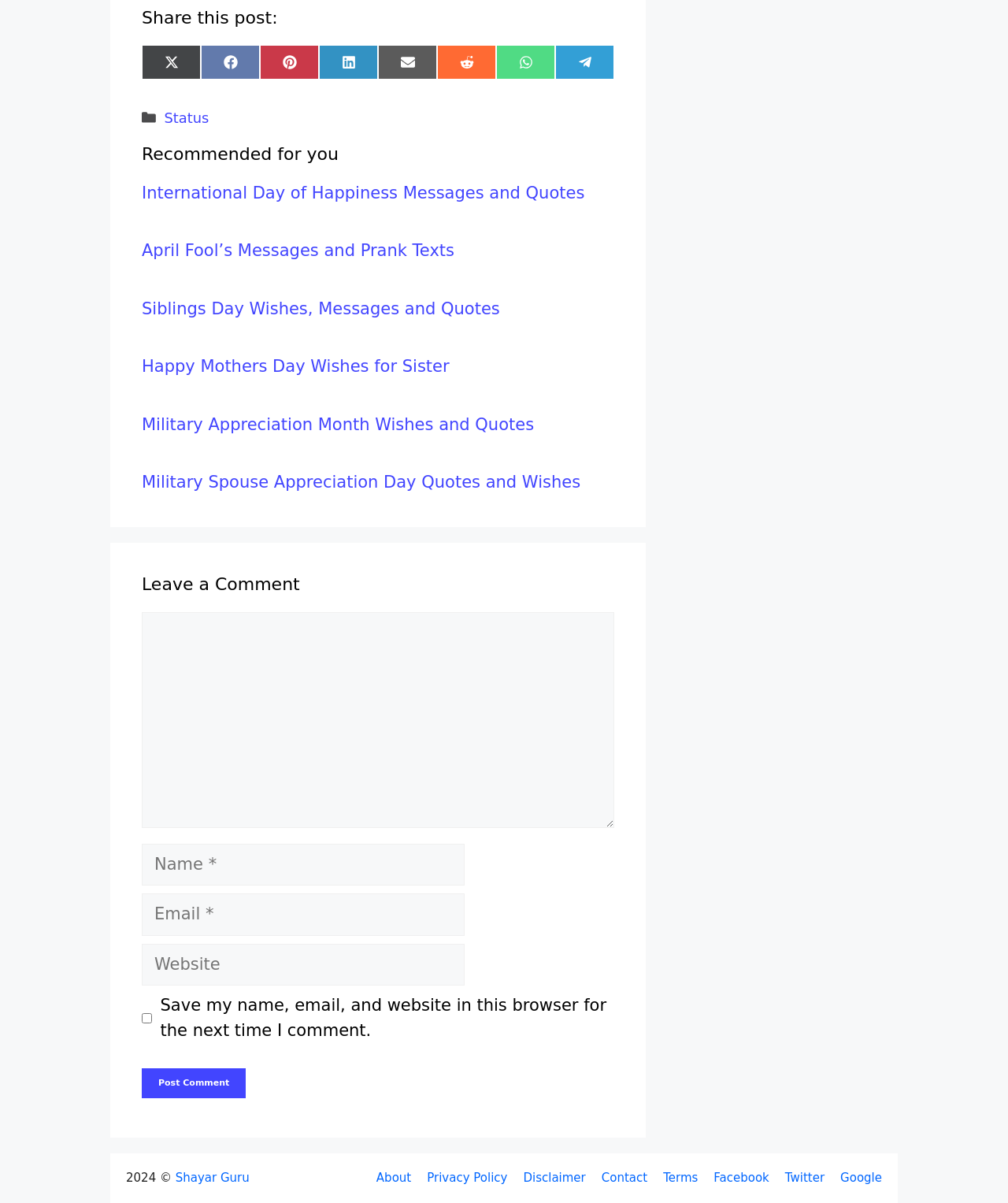What is the copyright year of the website?
Provide an in-depth and detailed explanation in response to the question.

The copyright year of the website is mentioned at the bottom of the webpage, in the footer section, as '2024 ©'.